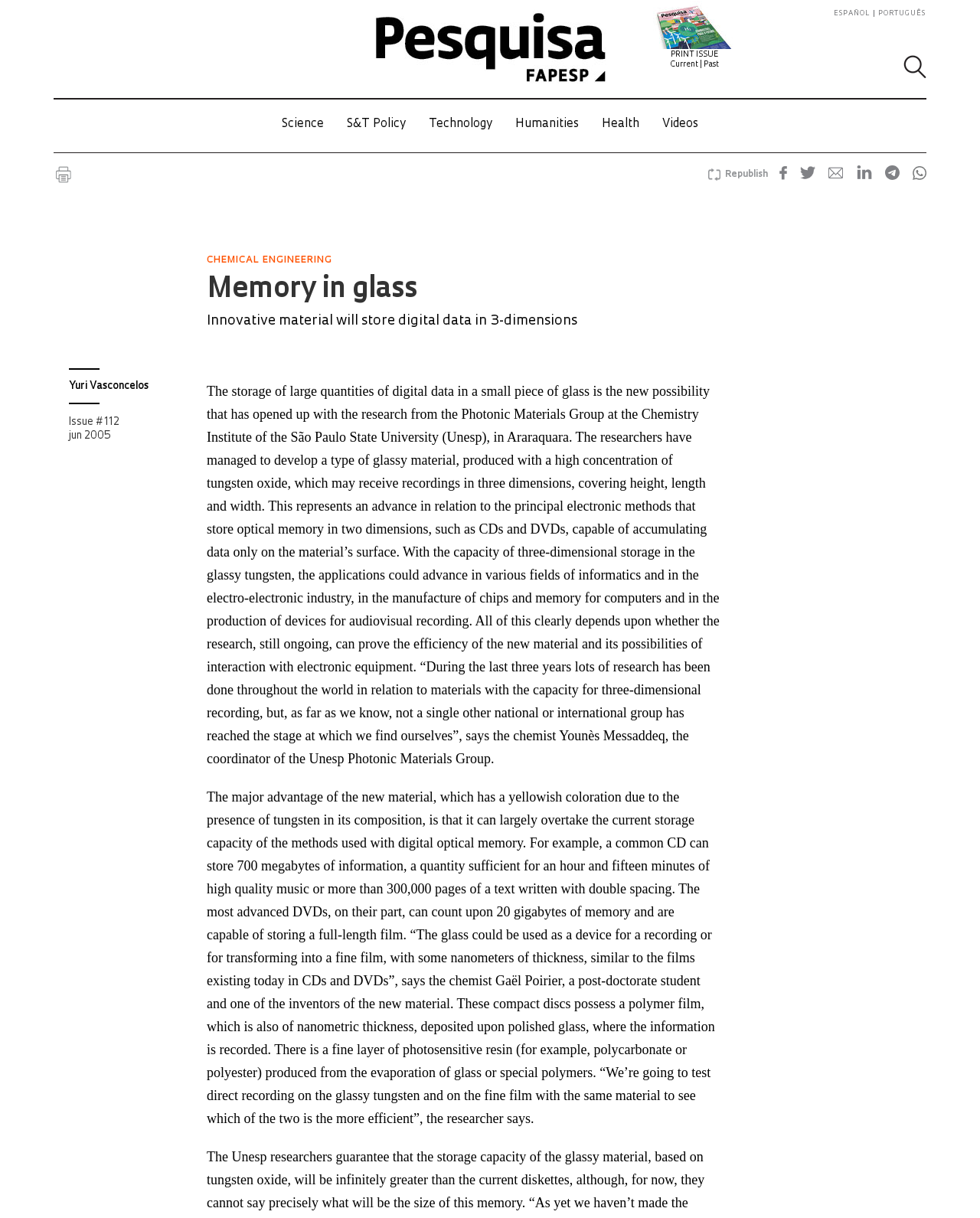Provide a brief response using a word or short phrase to this question:
What is the potential application of the new material?

Informatics and electro-electronic industry